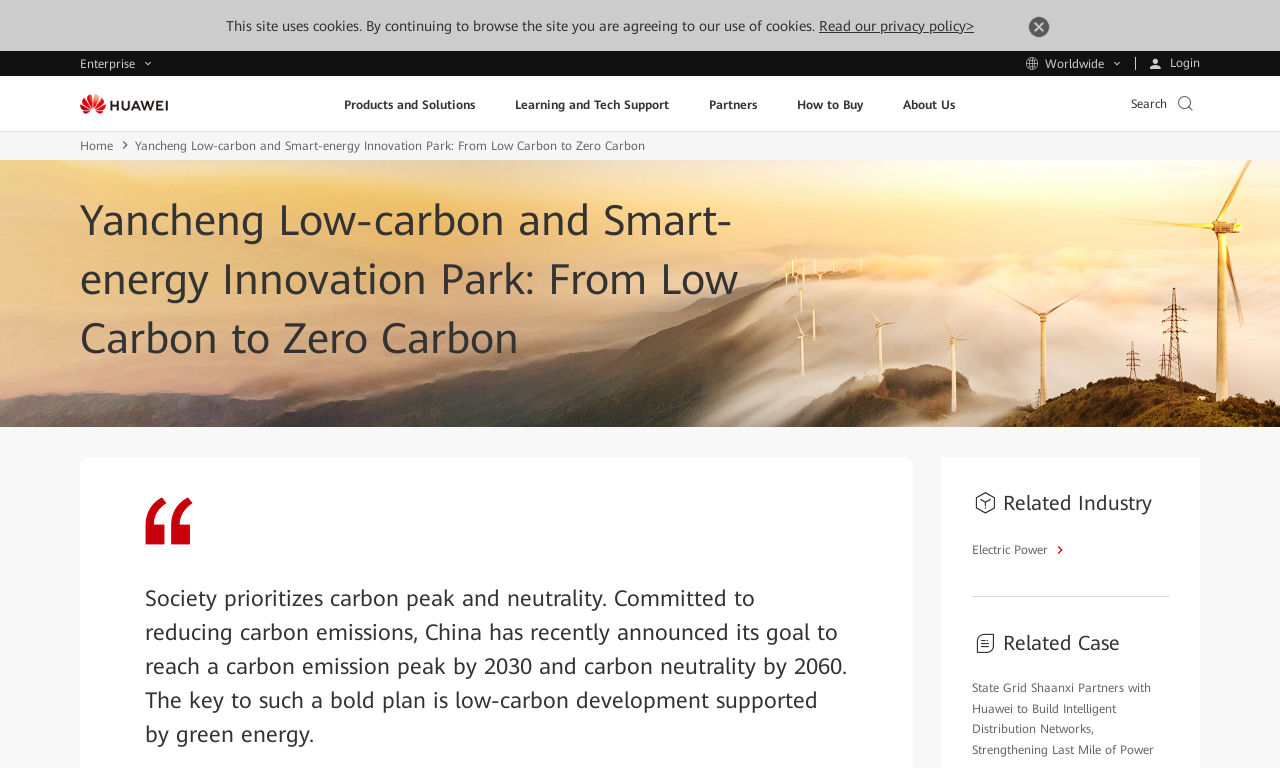Given the element description: "Electric Power", predict the bounding box coordinates of this UI element. The coordinates must be four float numbers between 0 and 1, given as [left, top, right, bottom].

[0.759, 0.7, 0.829, 0.734]